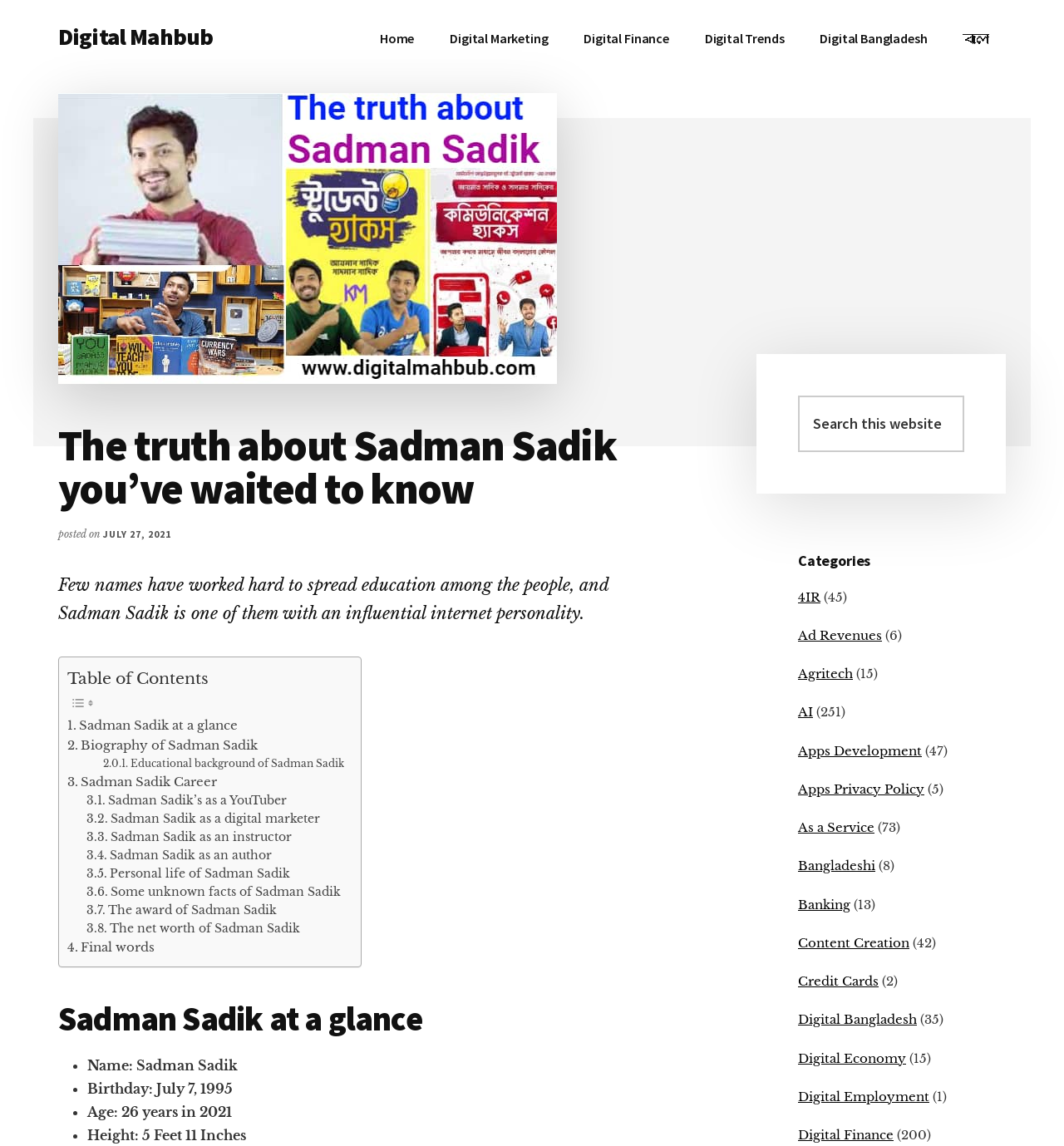Provide a thorough and detailed response to the question by examining the image: 
What is Sadman Sadik's age in 2021?

I found the answer by looking at the list of facts about Sadman Sadik, where it is mentioned that his age is 26 years in 2021.